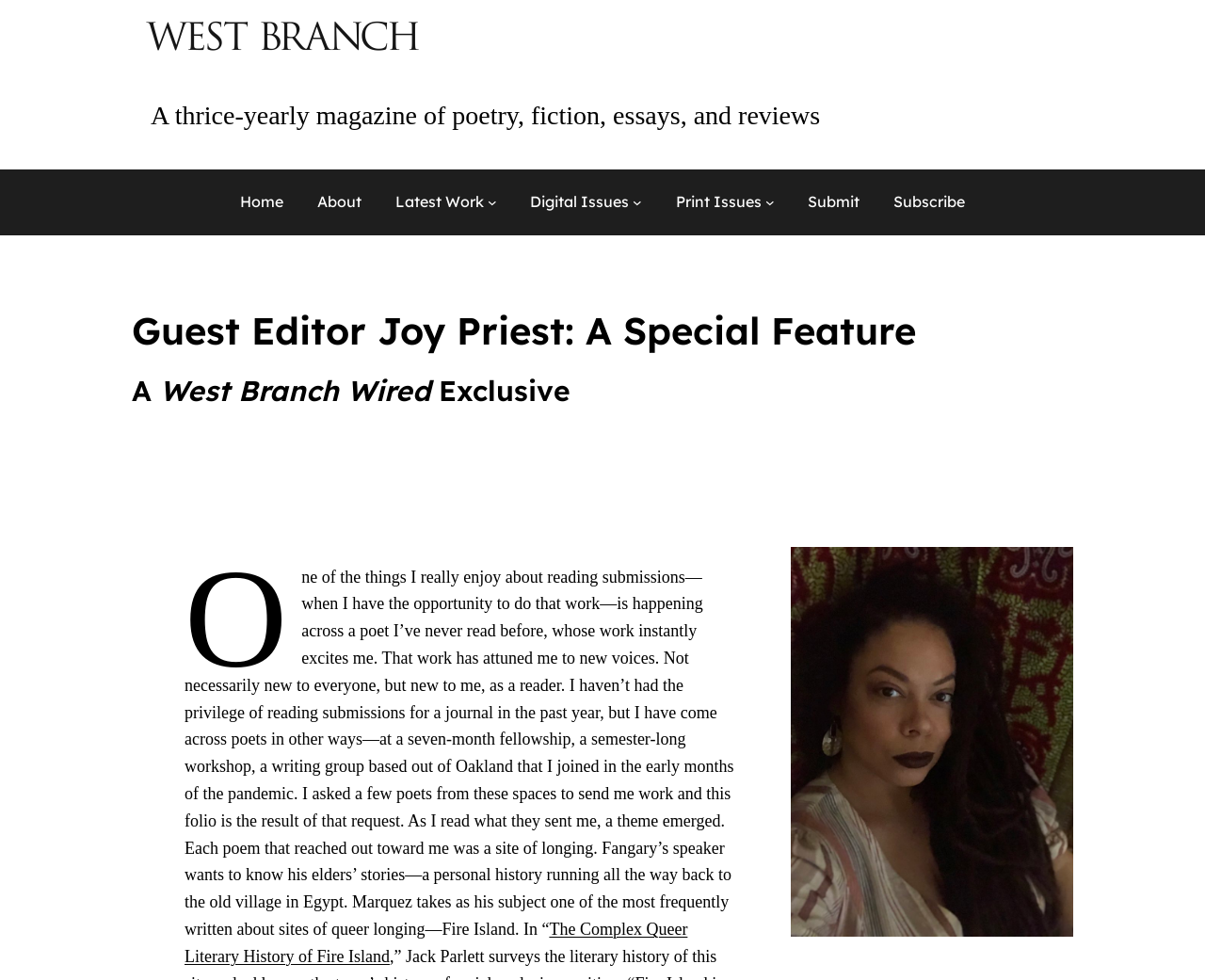Find the headline of the webpage and generate its text content.

Guest Editor Joy Priest: A Special Feature